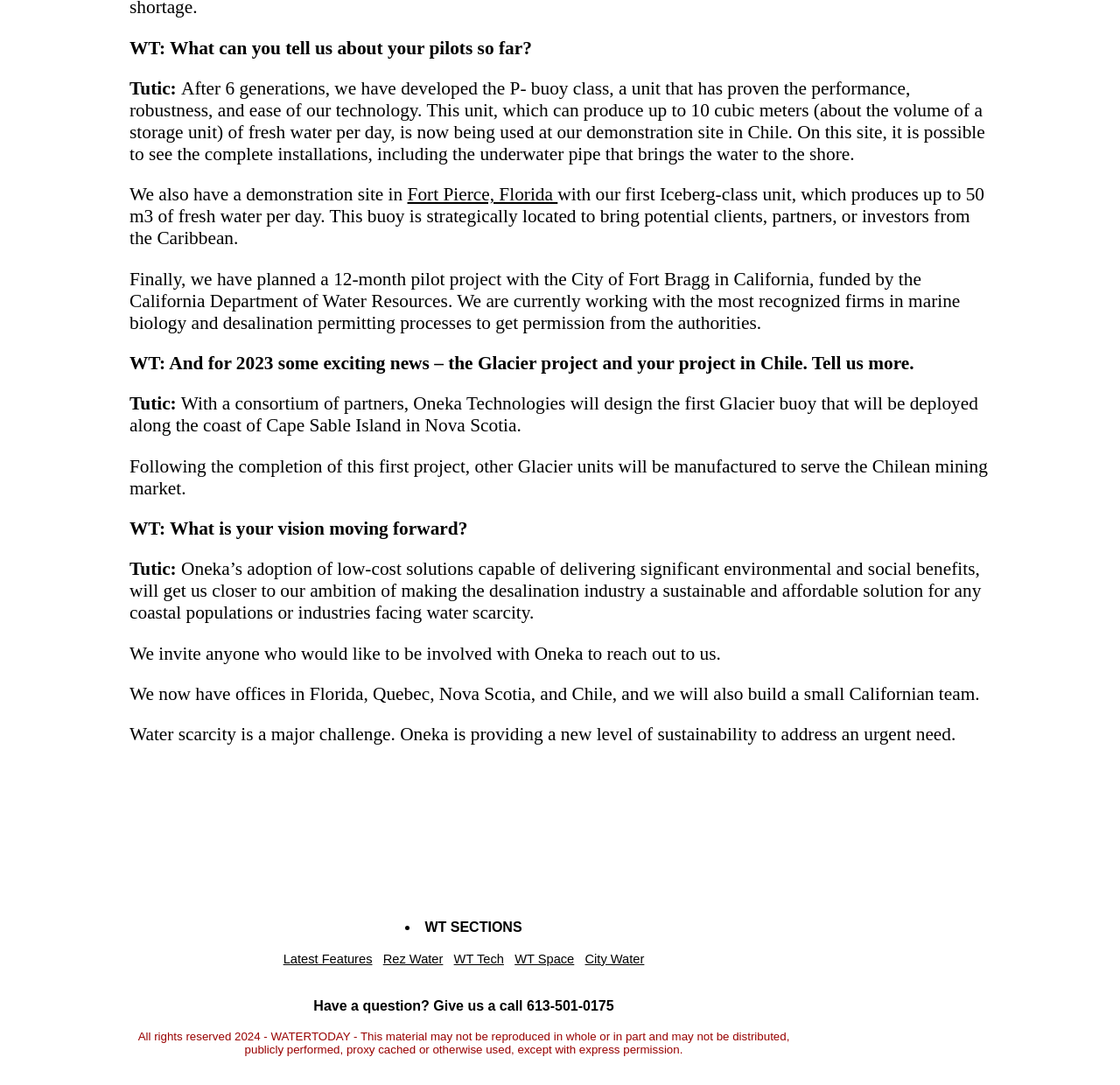Could you provide the bounding box coordinates for the portion of the screen to click to complete this instruction: "Click on 'SUBMIT'"?

None